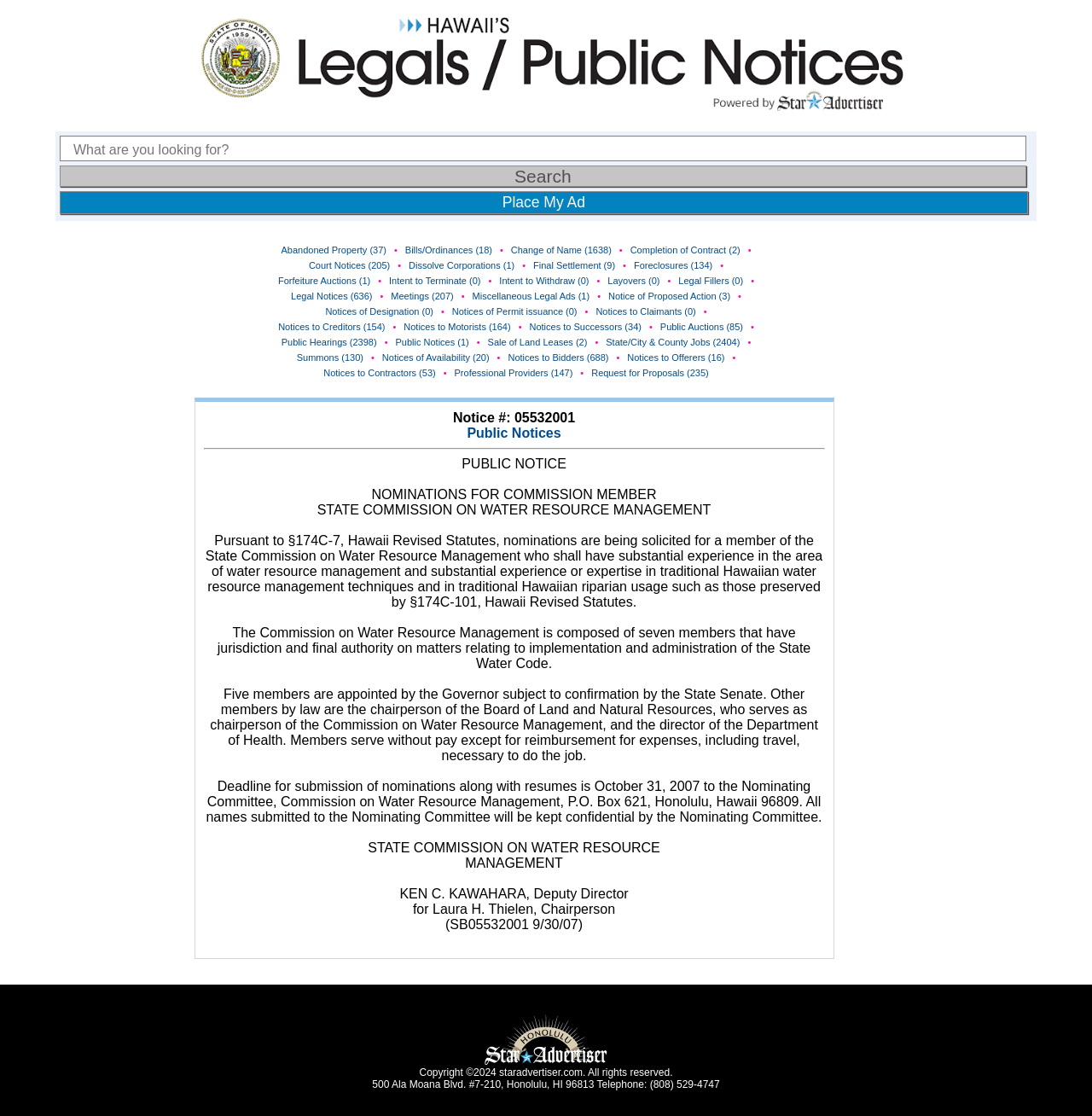Can you pinpoint the bounding box coordinates for the clickable element required for this instruction: "Go to Hawaii's Legals/Public Notices"? The coordinates should be four float numbers between 0 and 1, i.e., [left, top, right, bottom].

[0.172, 0.104, 0.828, 0.117]